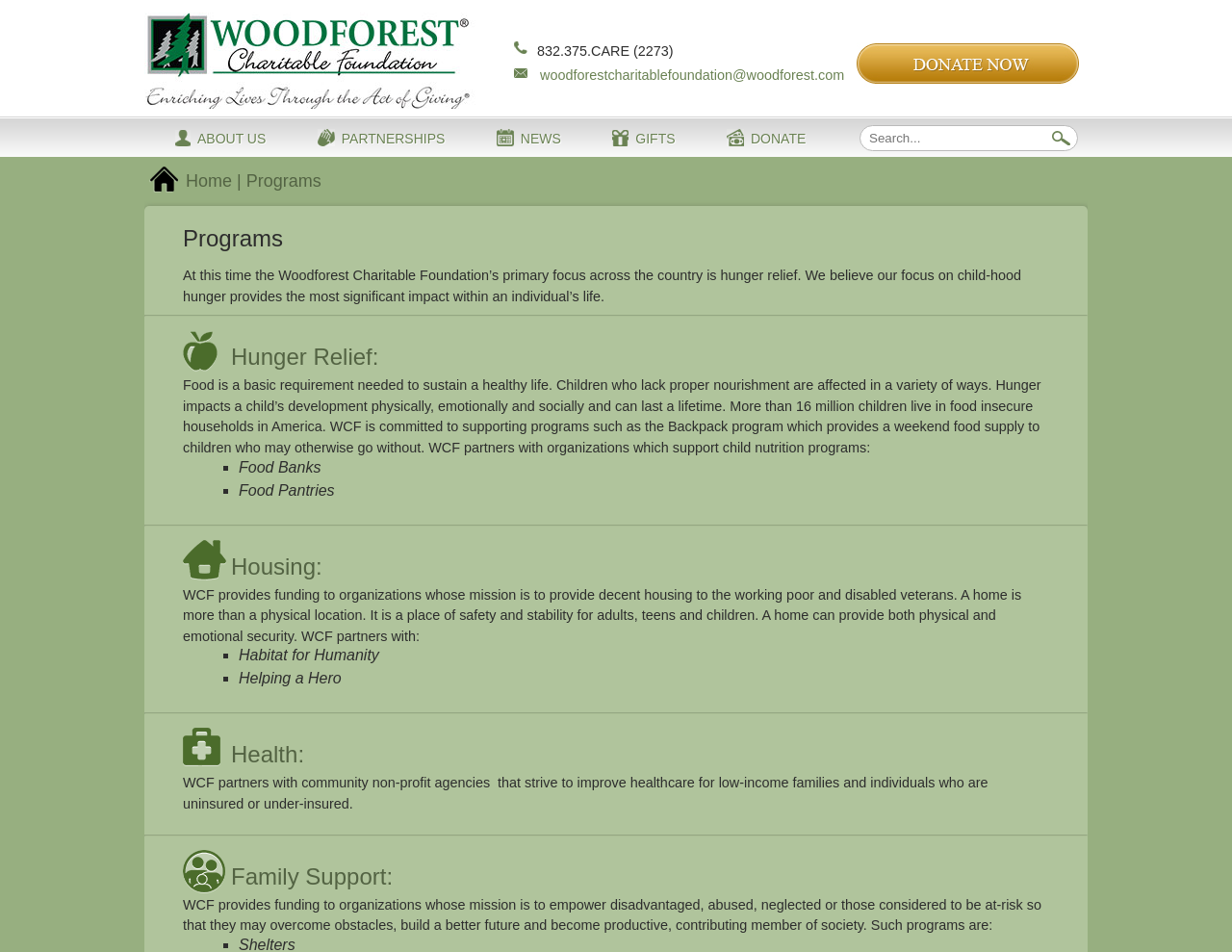Please determine the bounding box coordinates for the element that should be clicked to follow these instructions: "Donate now".

[0.691, 0.078, 0.883, 0.095]